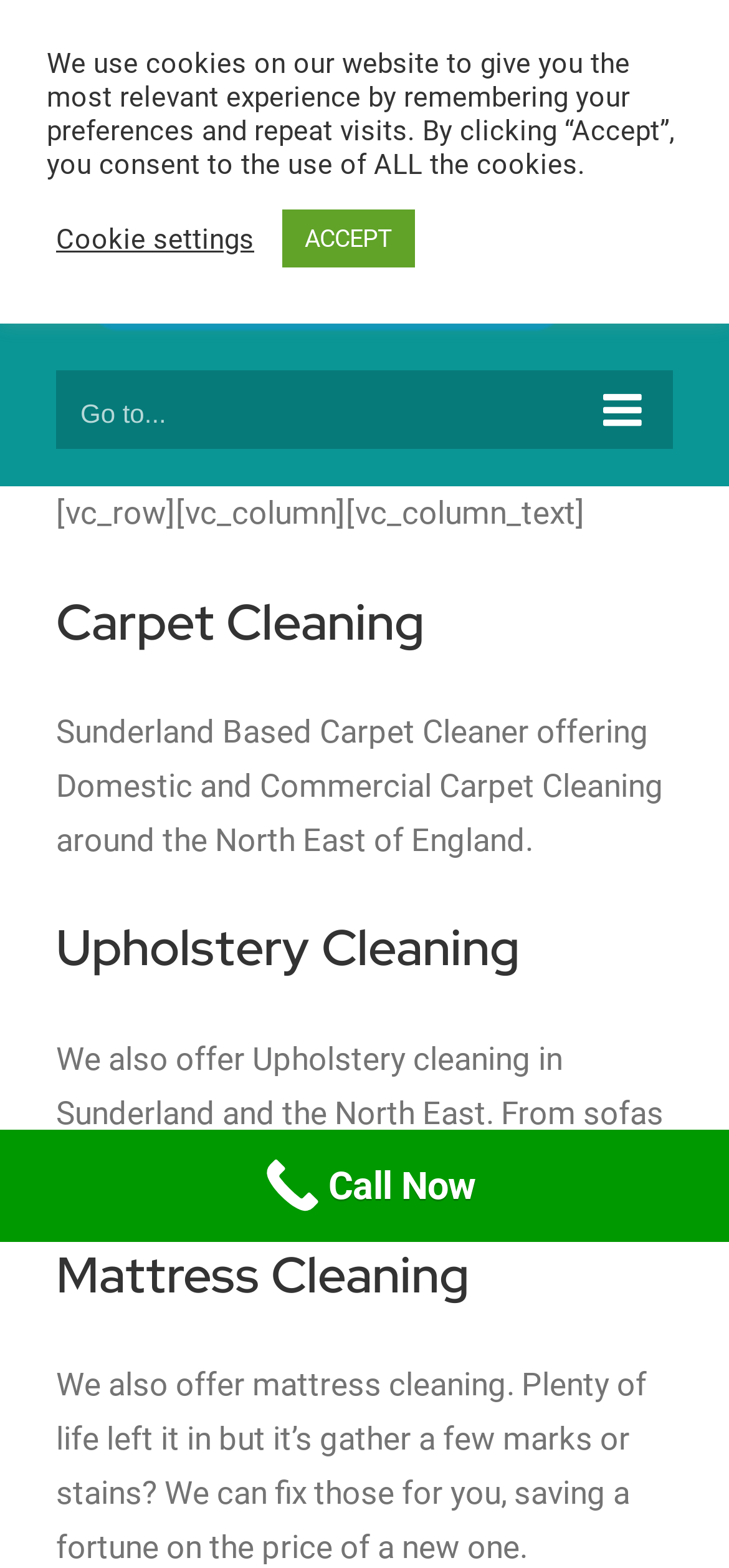Please find the bounding box for the UI component described as follows: "ACCEPT".

[0.387, 0.134, 0.569, 0.171]